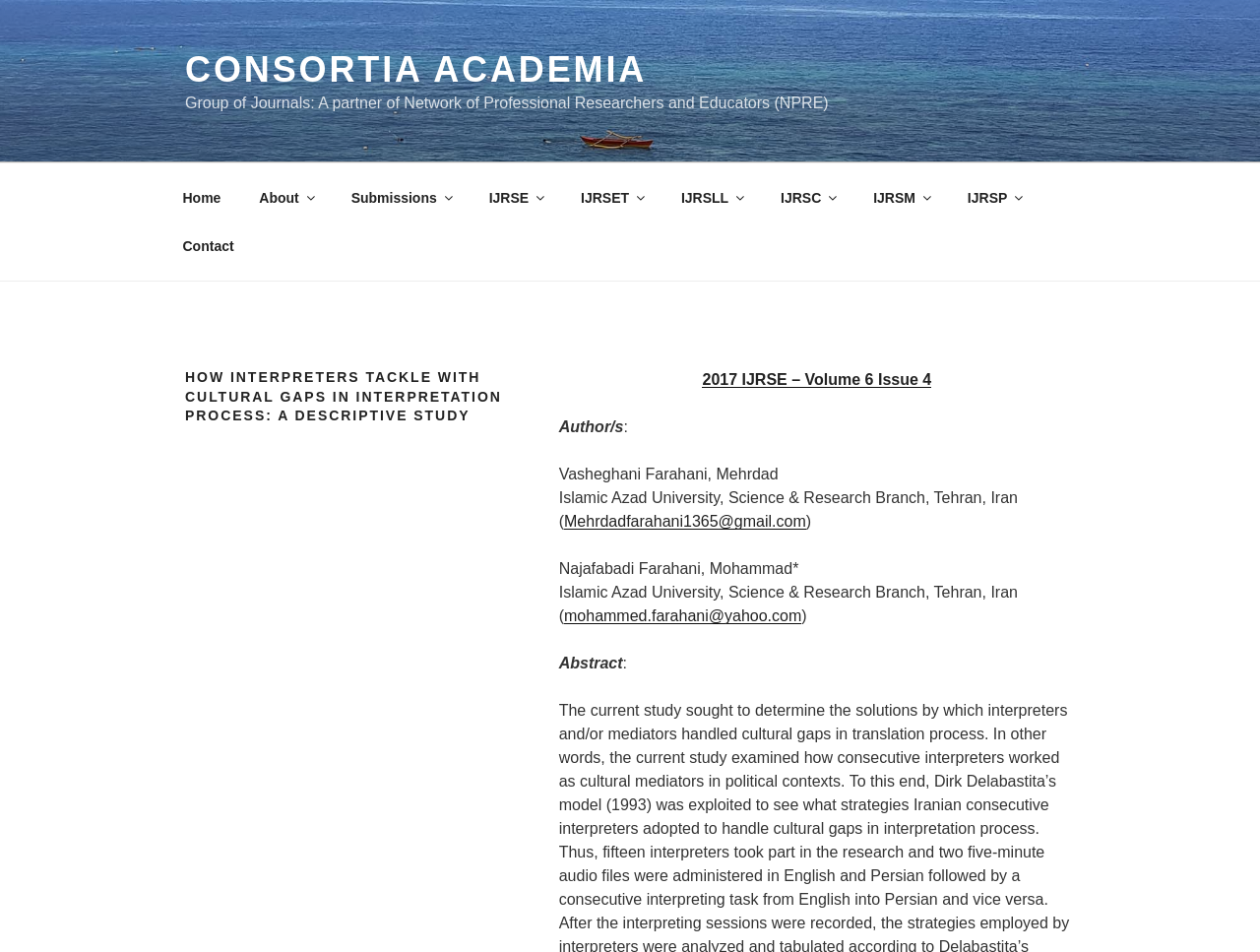Answer the question briefly using a single word or phrase: 
What is the email address of the author Vasheghani Farahani?

Mehrdadfarahani1365@gmail.com